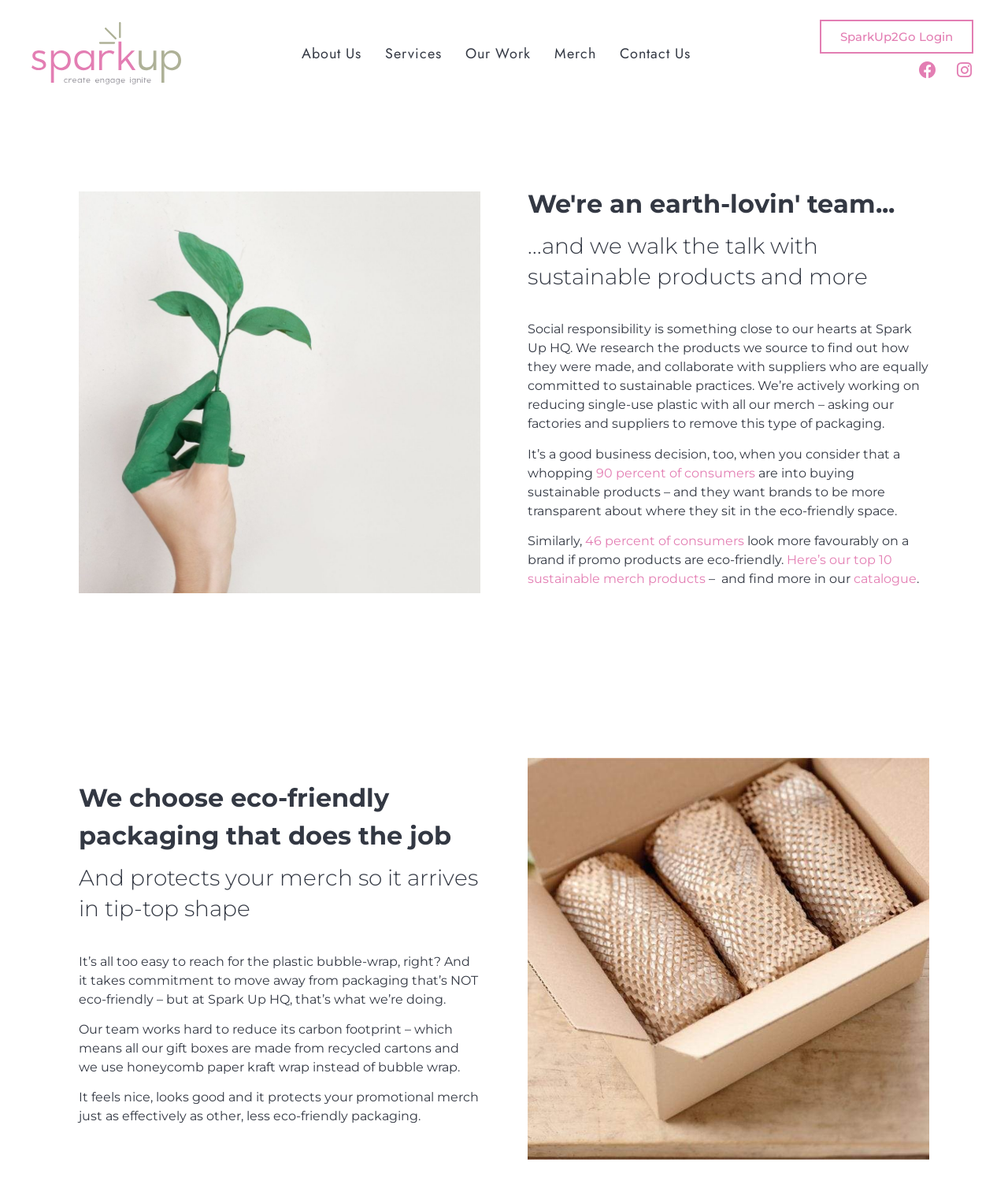What percentage of consumers prefer eco-friendly products?
Please provide a full and detailed response to the question.

According to the webpage content, 90 percent of consumers are into buying sustainable products, as mentioned in the paragraph starting with 'It’s a good business decision, too...'.